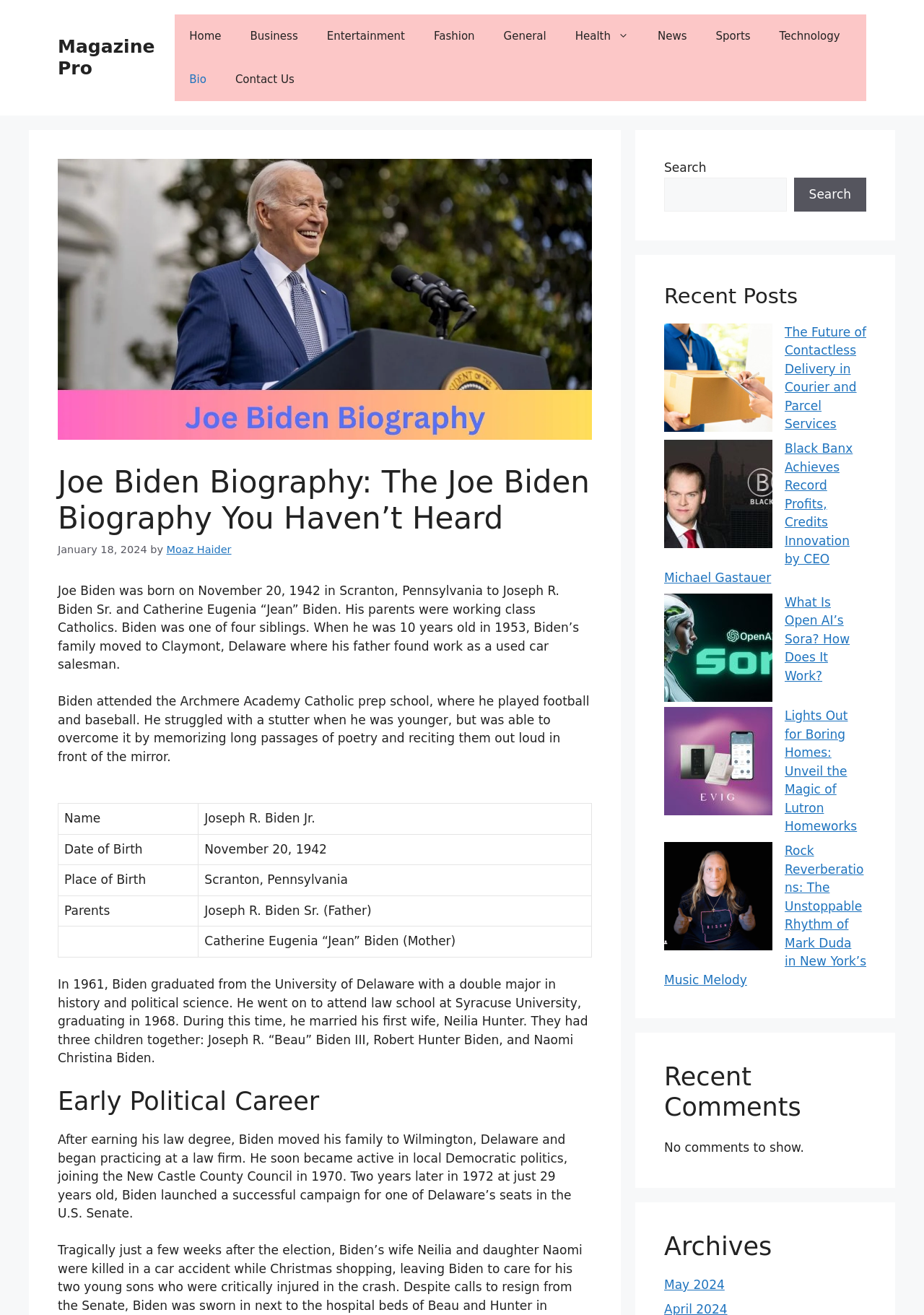Find the bounding box coordinates of the area to click in order to follow the instruction: "Search for something".

[0.719, 0.135, 0.851, 0.161]